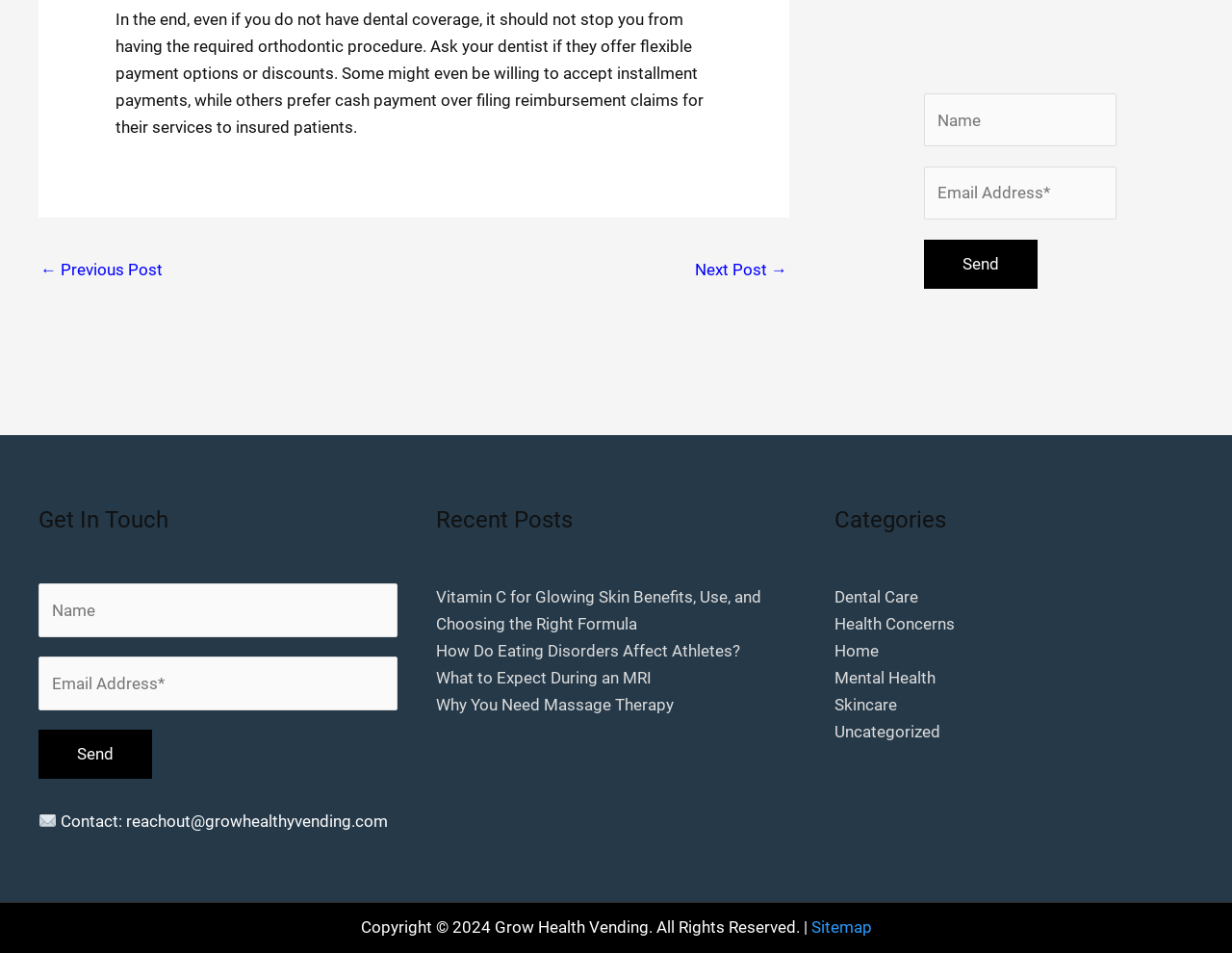Locate the UI element described as follows: "Skincare". Return the bounding box coordinates as four float numbers between 0 and 1 in the order [left, top, right, bottom].

[0.677, 0.73, 0.728, 0.75]